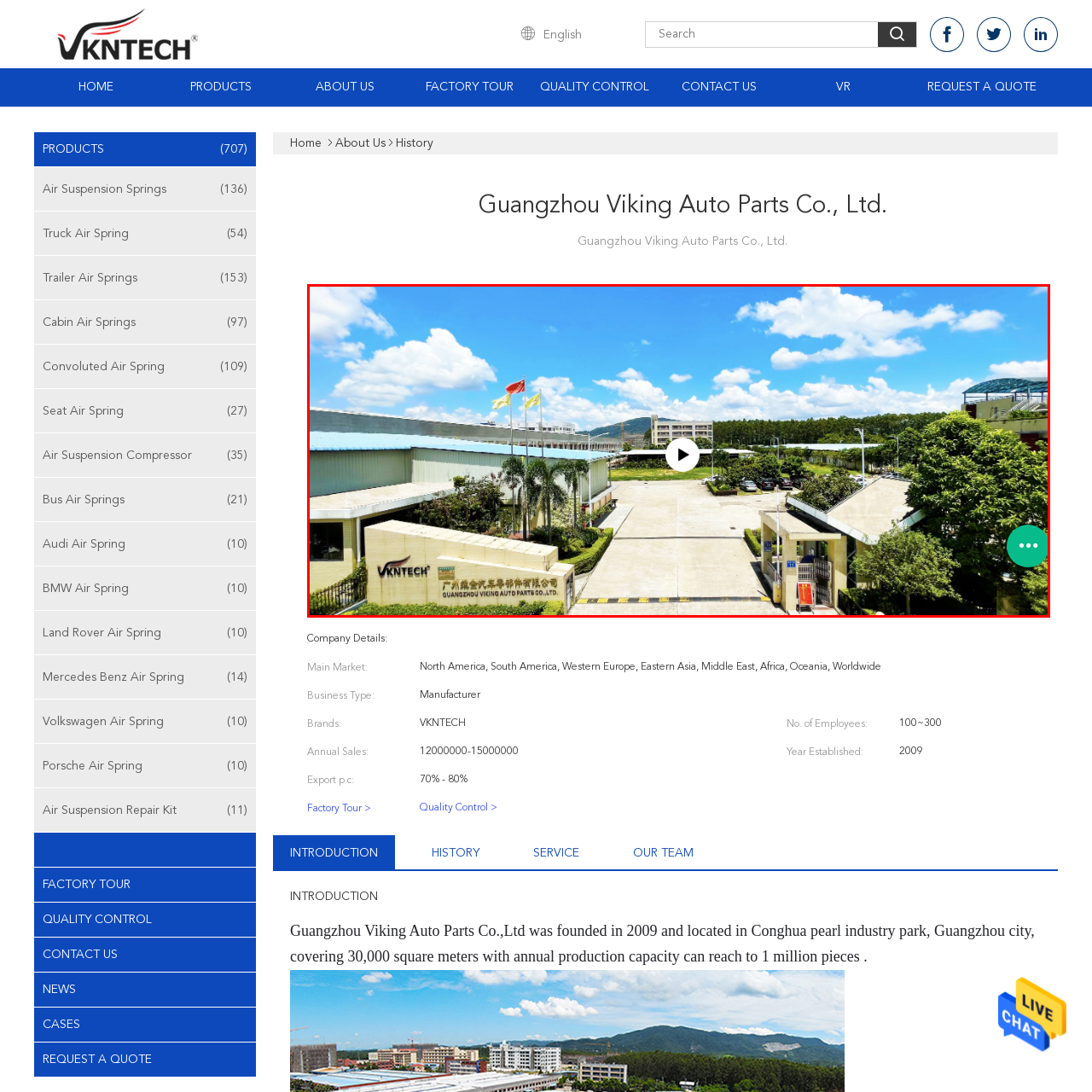Please analyze the portion of the image highlighted by the red bounding box and respond to the following question with a detailed explanation based on what you see: Are there trees near the entrance of the facility?

The caption describes the entrance to the facility as being marked by a spacious driveway lined with green landscaping, and vehicles are neatly parked under the shade of trees, indicating the presence of trees near the entrance.